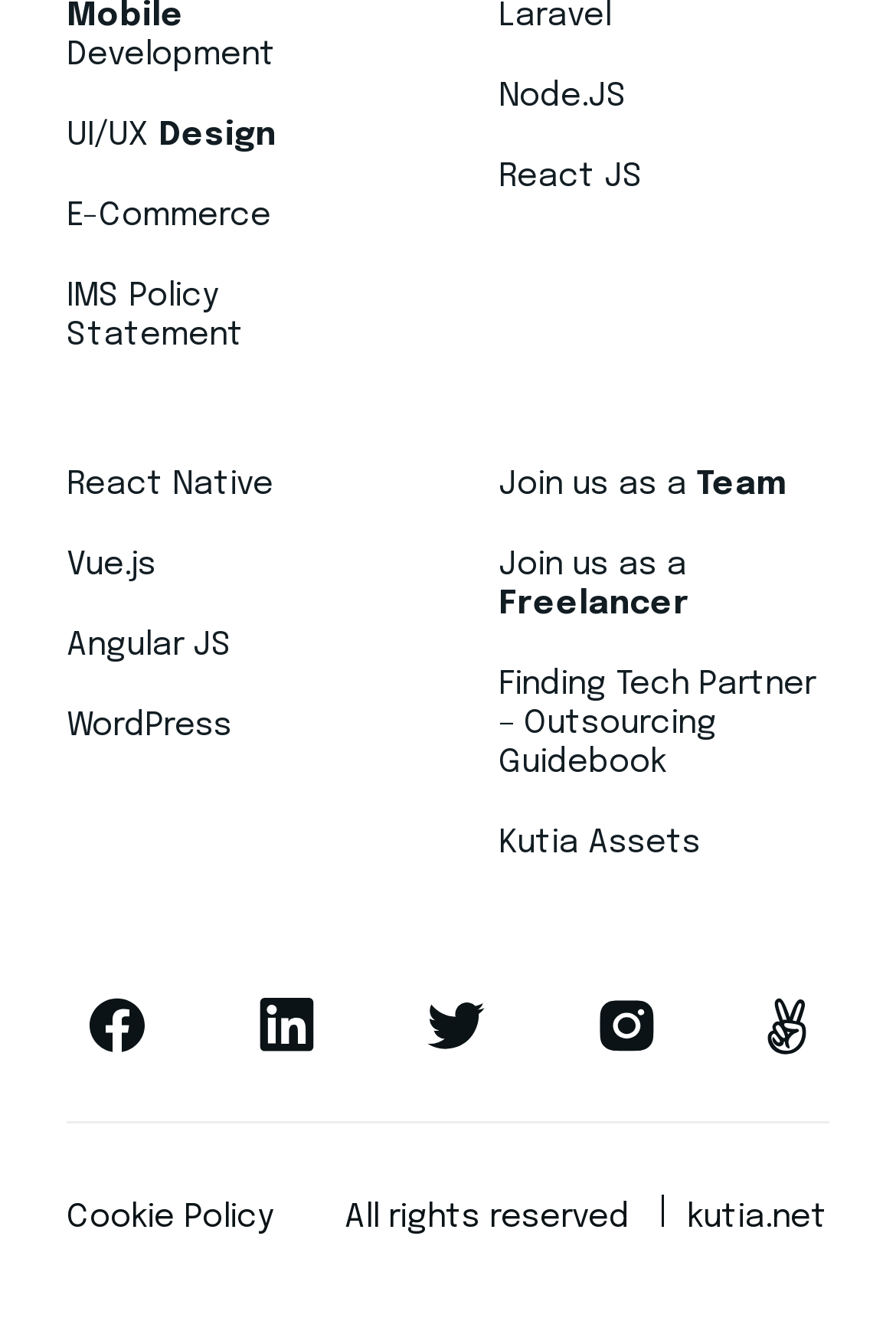Find and specify the bounding box coordinates that correspond to the clickable region for the instruction: "Explore Laravel".

[0.556, 0.0, 0.682, 0.025]